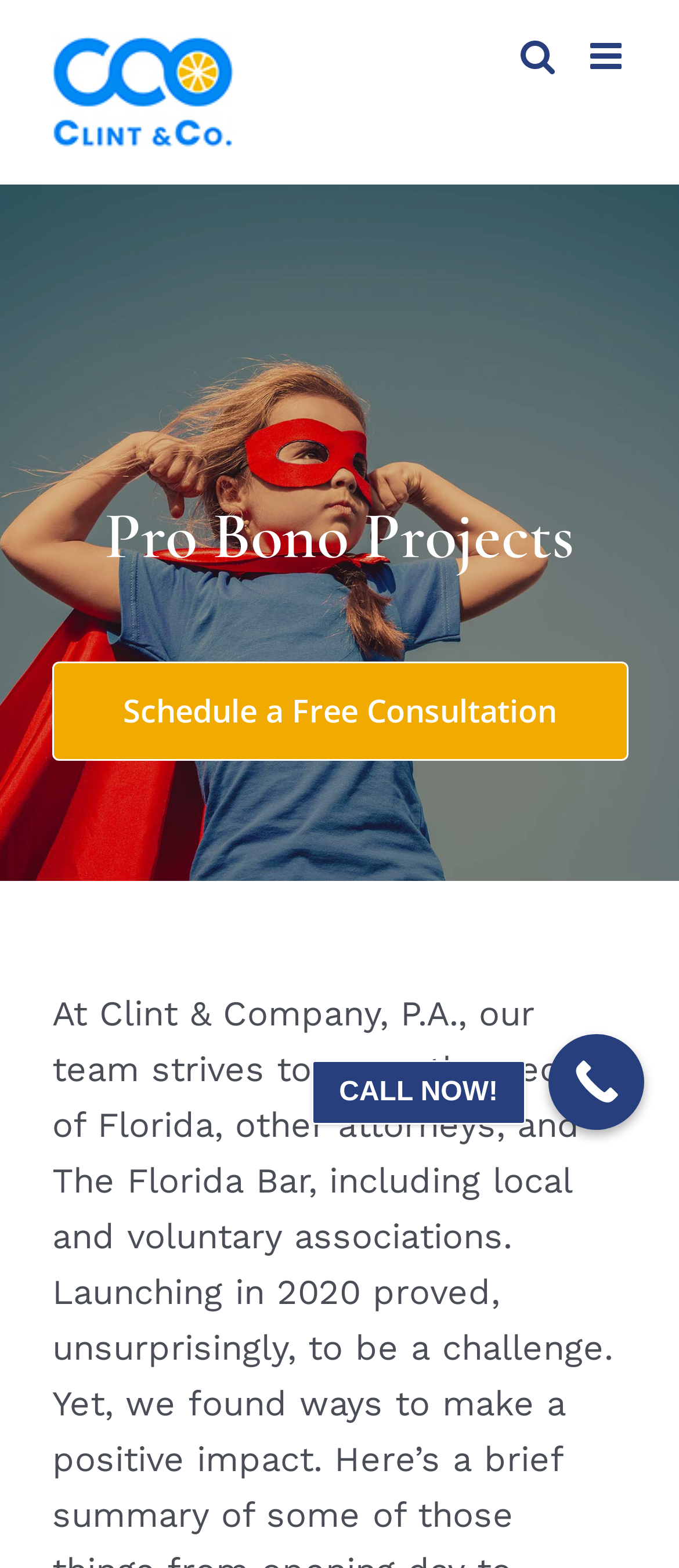Predict the bounding box of the UI element that fits this description: "CALL NOW!".

[0.808, 0.66, 0.949, 0.721]